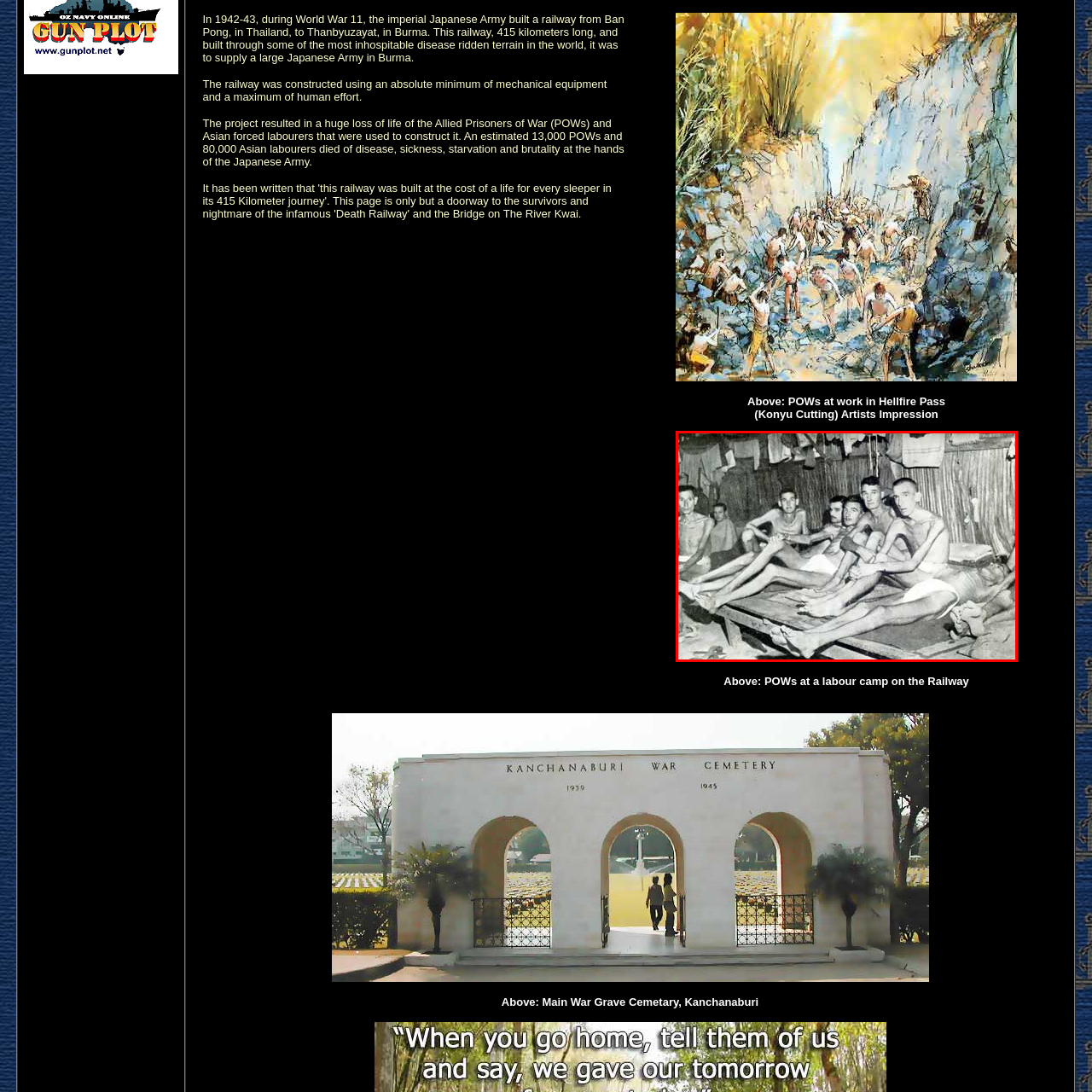Describe the features and objects visible in the red-framed section of the image in detail.

The image depicts a group of young men, likely prisoners of war, seated inside a cramped barrack. They appear emaciated and malnourished, indicative of the harsh conditions they endured. The bleak environment is reinforced by the sparse furnishings and makeshift bedding. Clothes hang from the walls, suggesting a lack of personal belongings or comfort. This poignant scene highlights the grim realities faced by those forced into labor on the infamous ‘Death Railway’ during World War II, a project that resulted in immense suffering and loss of life. The backdrop of their plight offers a haunting glimpse into the tragic history of exploitation and the resilience of these individuals amidst unimaginable hardship. The caption elaborates on their experiences, emphasizing the dire conditions and the tragic legacy of the railway they were compelled to build.